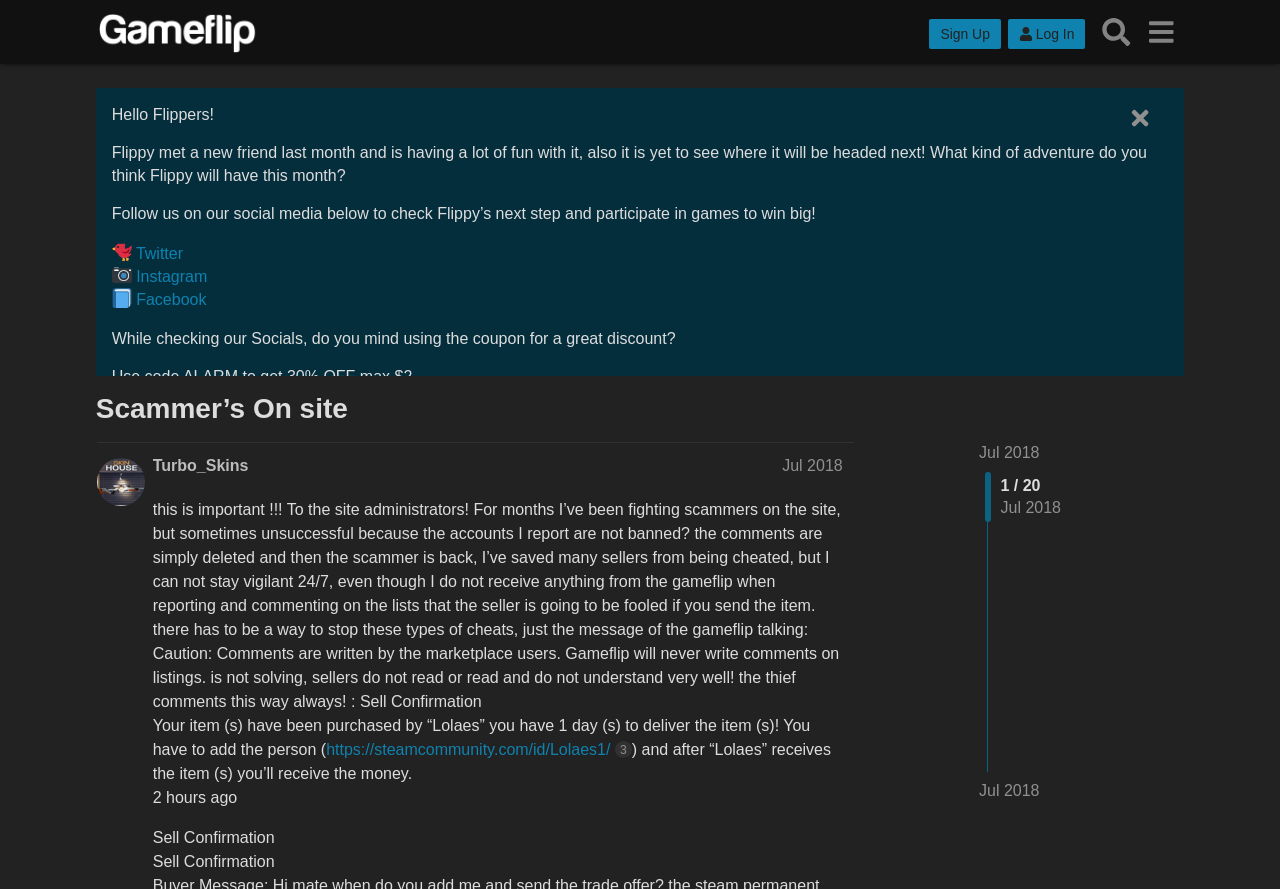Use one word or a short phrase to answer the question provided: 
What is the purpose of the post by Turbo_Skins?

Reporting scammers